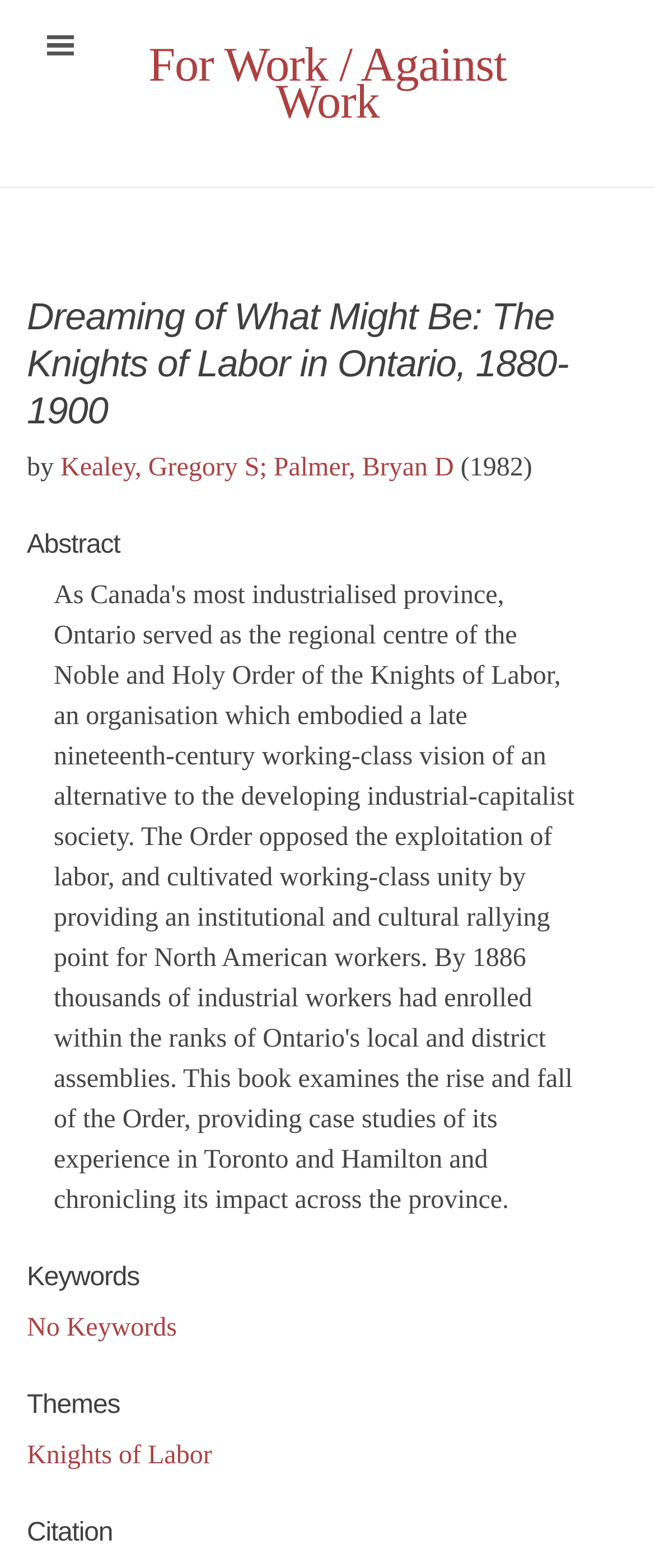Predict the bounding box for the UI component with the following description: "No Keywords".

[0.041, 0.838, 0.27, 0.856]